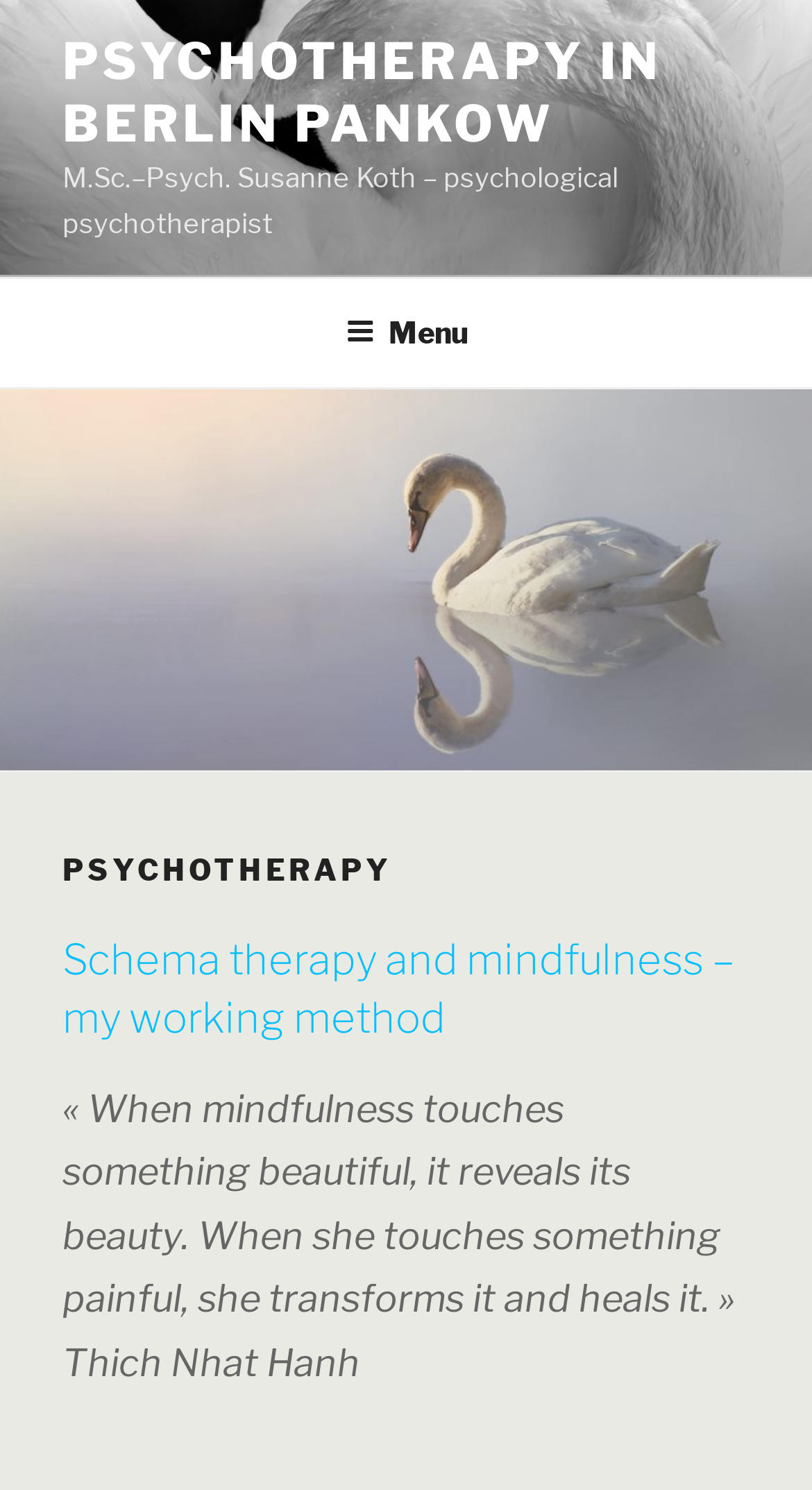Return the bounding box coordinates of the UI element that corresponds to this description: "Menu". The coordinates must be given as four float numbers in the range of 0 and 1, [left, top, right, bottom].

[0.388, 0.189, 0.612, 0.257]